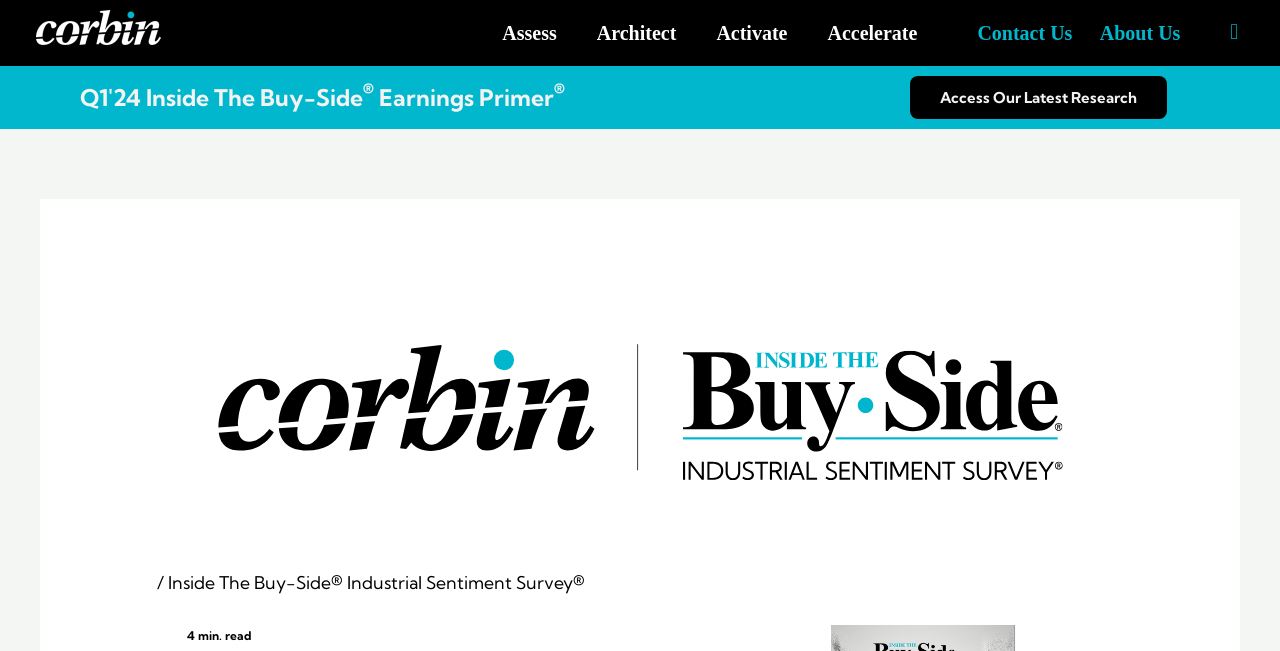Deliver a detailed narrative of the webpage's visual and textual elements.

The webpage appears to be a research report or survey findings page from Corbin Advisors. At the top left, there is a Corbin Advisors logo, a white RGB image. Below the logo, there are five links in a row, labeled "Assess", "Architect", "Activate", "Accelerate", and "Contact Us", followed by an "About Us" link. 

On the right side of the page, near the top, there is a small icon, a generic '\uf0c9' symbol. 

The main content of the page is headed by a title, "Q1'24 Inside The Buy-Side® Earnings Primer®", with two superscript symbols above the title. Below the title, there is a link to "Access Our Latest Research". 

This link is accompanied by a header section that contains the Corbin Inside The Buy-Side® Industrial Sentiment Survey® logo lockup image, a slash symbol, and a link to "Inside The Buy-Side® Industrial Sentiment Survey®". 

At the bottom of the page, there is a "4 min. read" label, indicating the estimated time required to read the content.